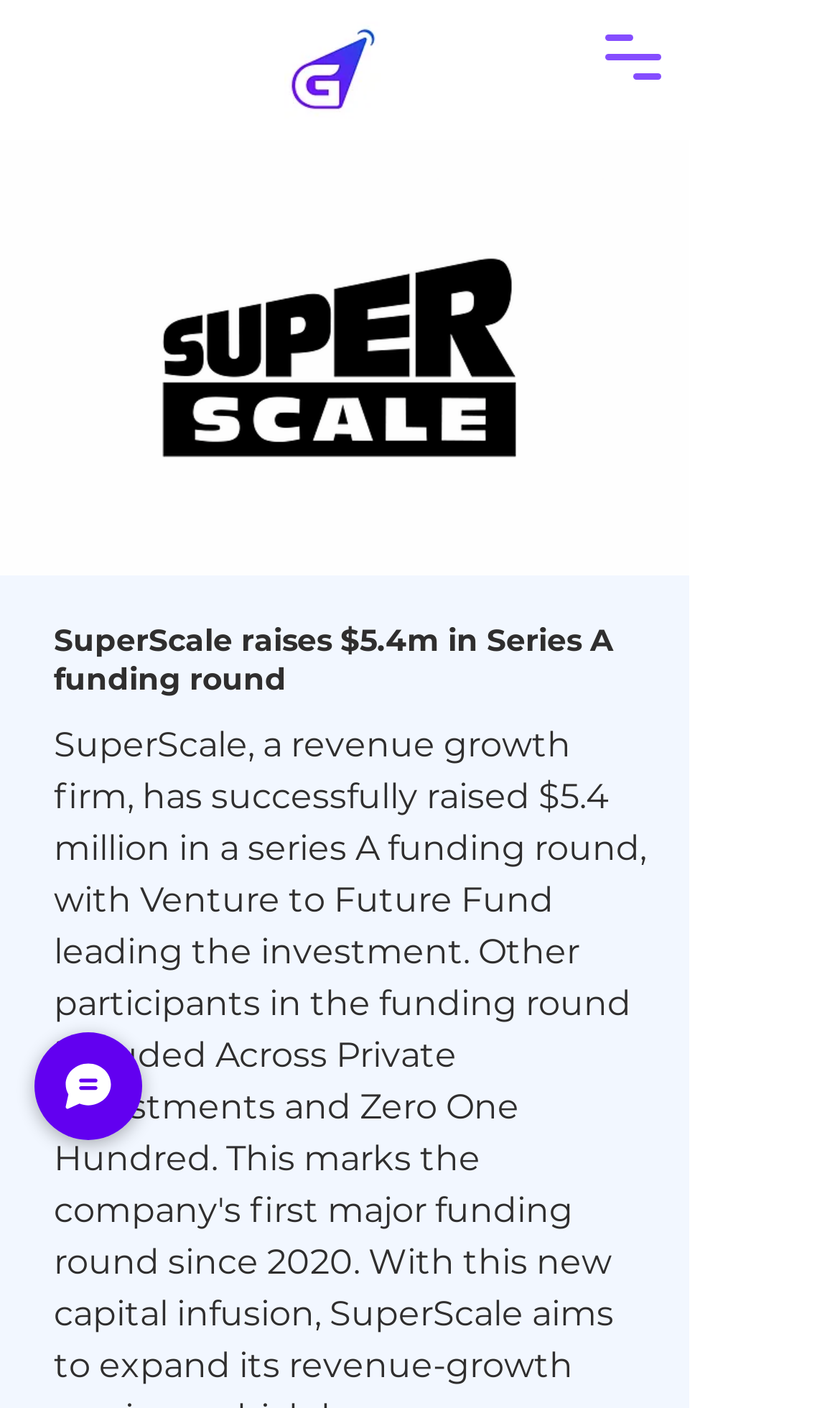What is the purpose of the button at the top right?
Answer the question with a single word or phrase derived from the image.

Open navigation menu